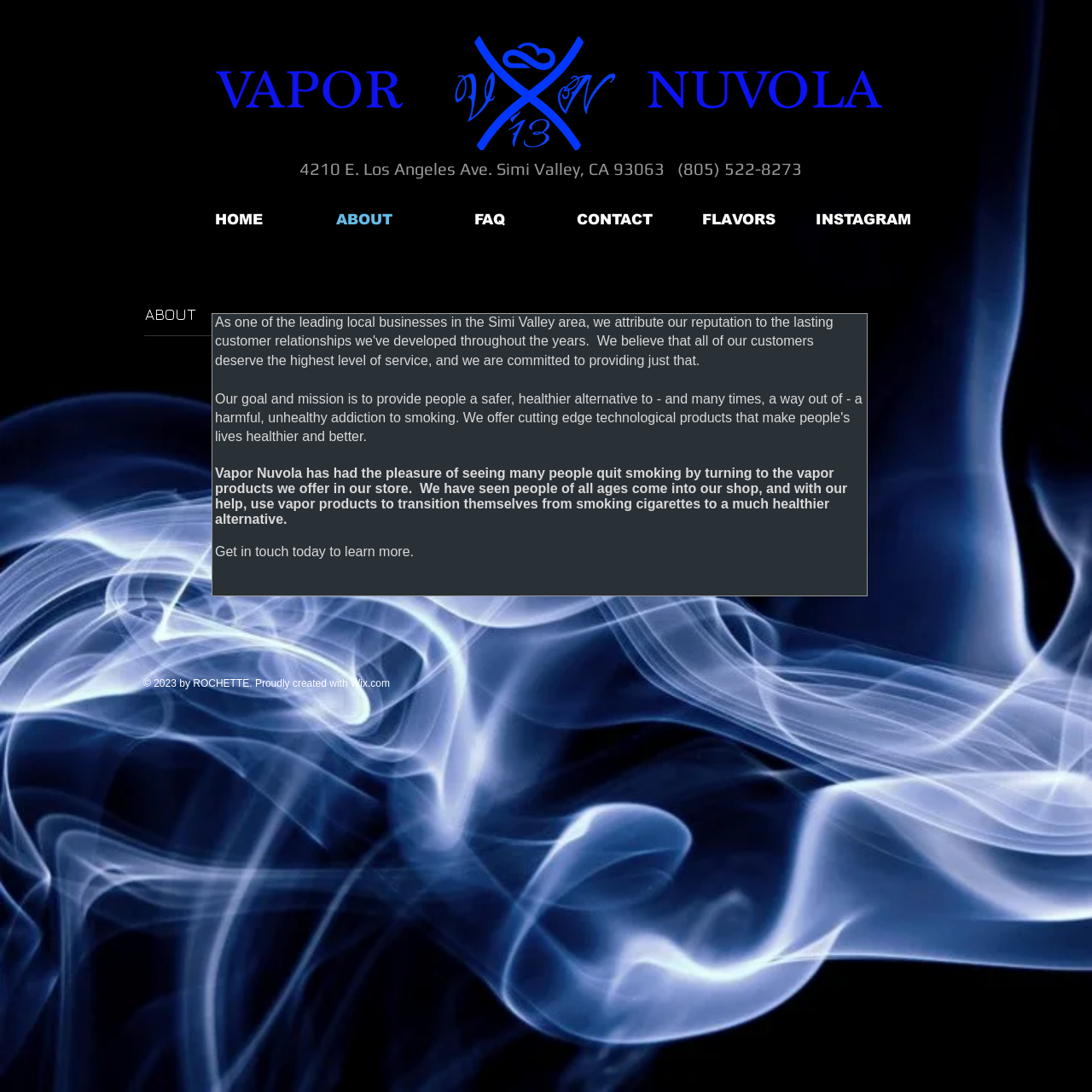What is the address of Vapor Nuvola?
From the screenshot, supply a one-word or short-phrase answer.

4210 E. Los Angeles Ave. Simi Valley, CA 93063